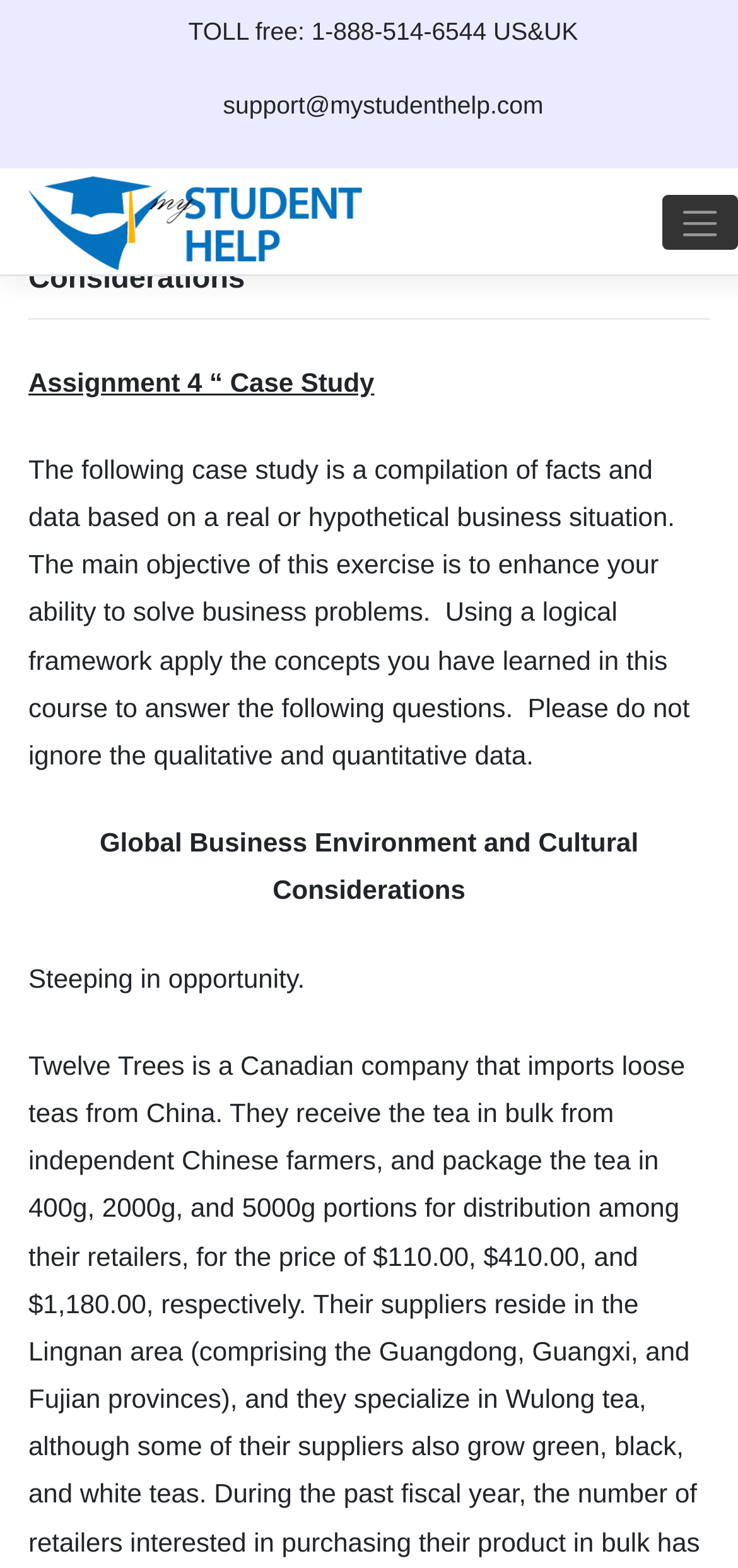What is the email address for support?
Based on the image, answer the question with as much detail as possible.

The email address for support is located at the top of the webpage, in the static text element, which is 'support@mystudenthelp.com'.